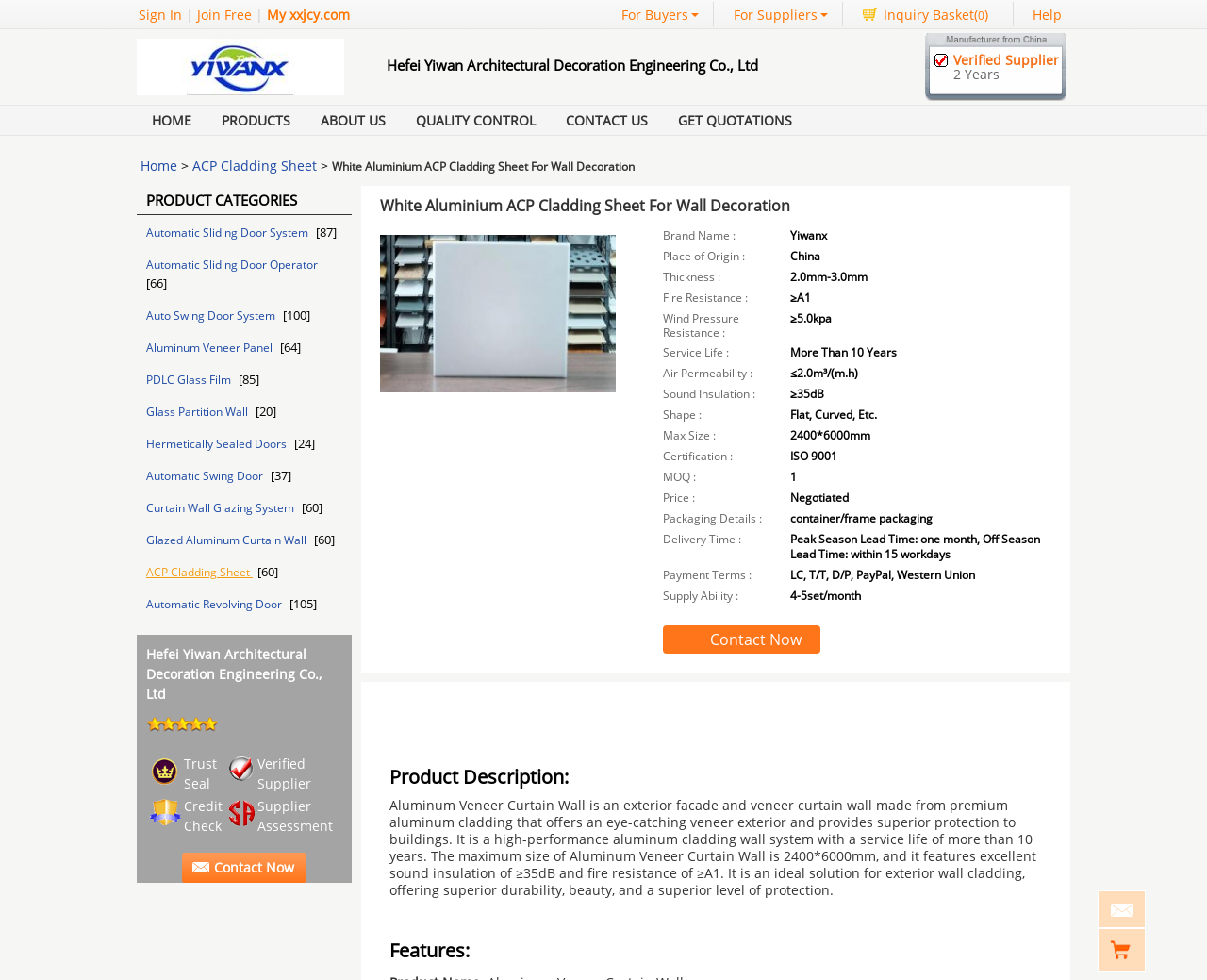What is the thickness of the White Aluminium ACP Cladding Sheet?
Using the image as a reference, answer the question with a short word or phrase.

2.0mm-3.0mm